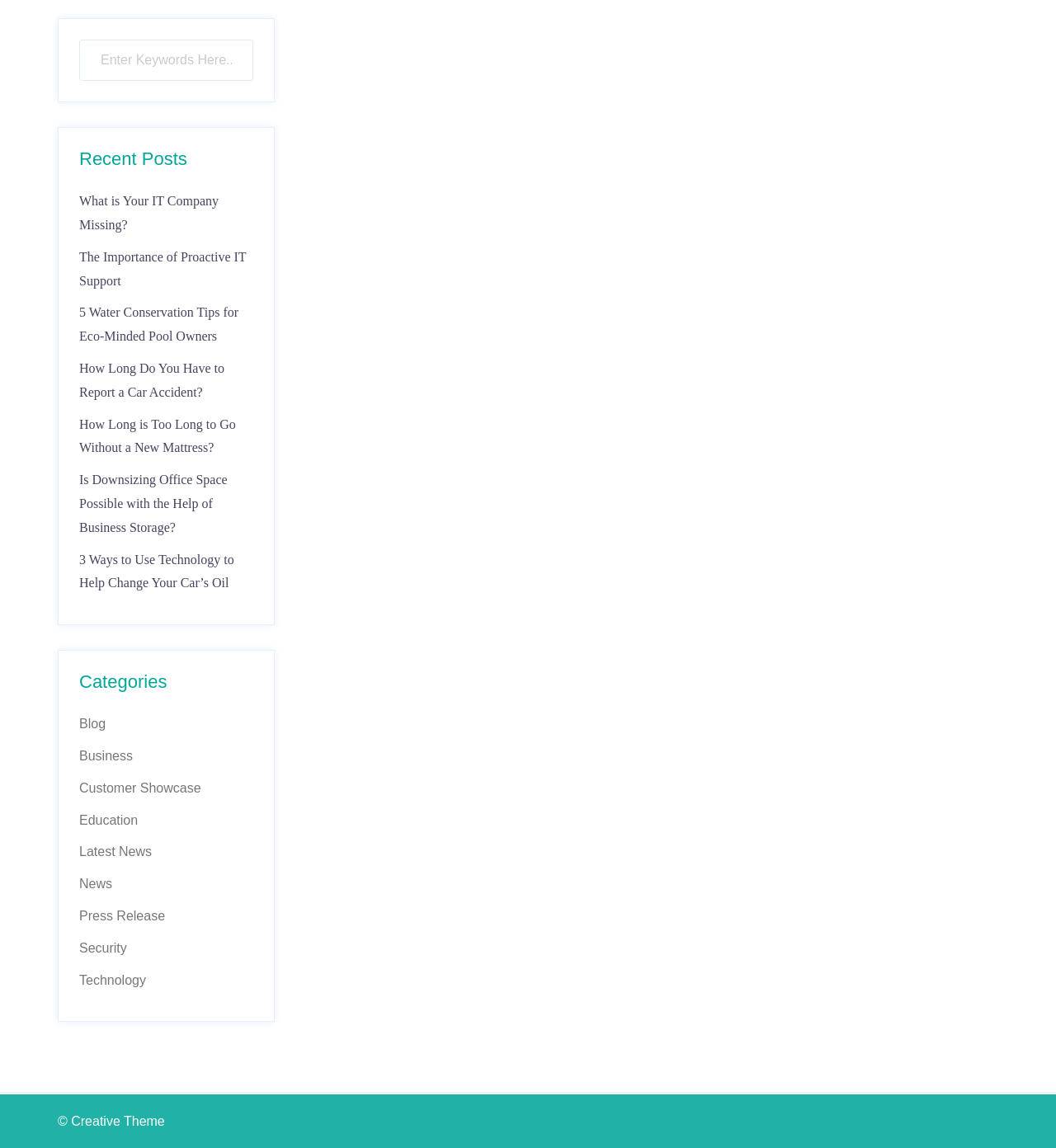Can you pinpoint the bounding box coordinates for the clickable element required for this instruction: "read recent post 'What is Your IT Company Missing?'"? The coordinates should be four float numbers between 0 and 1, i.e., [left, top, right, bottom].

[0.075, 0.169, 0.207, 0.202]